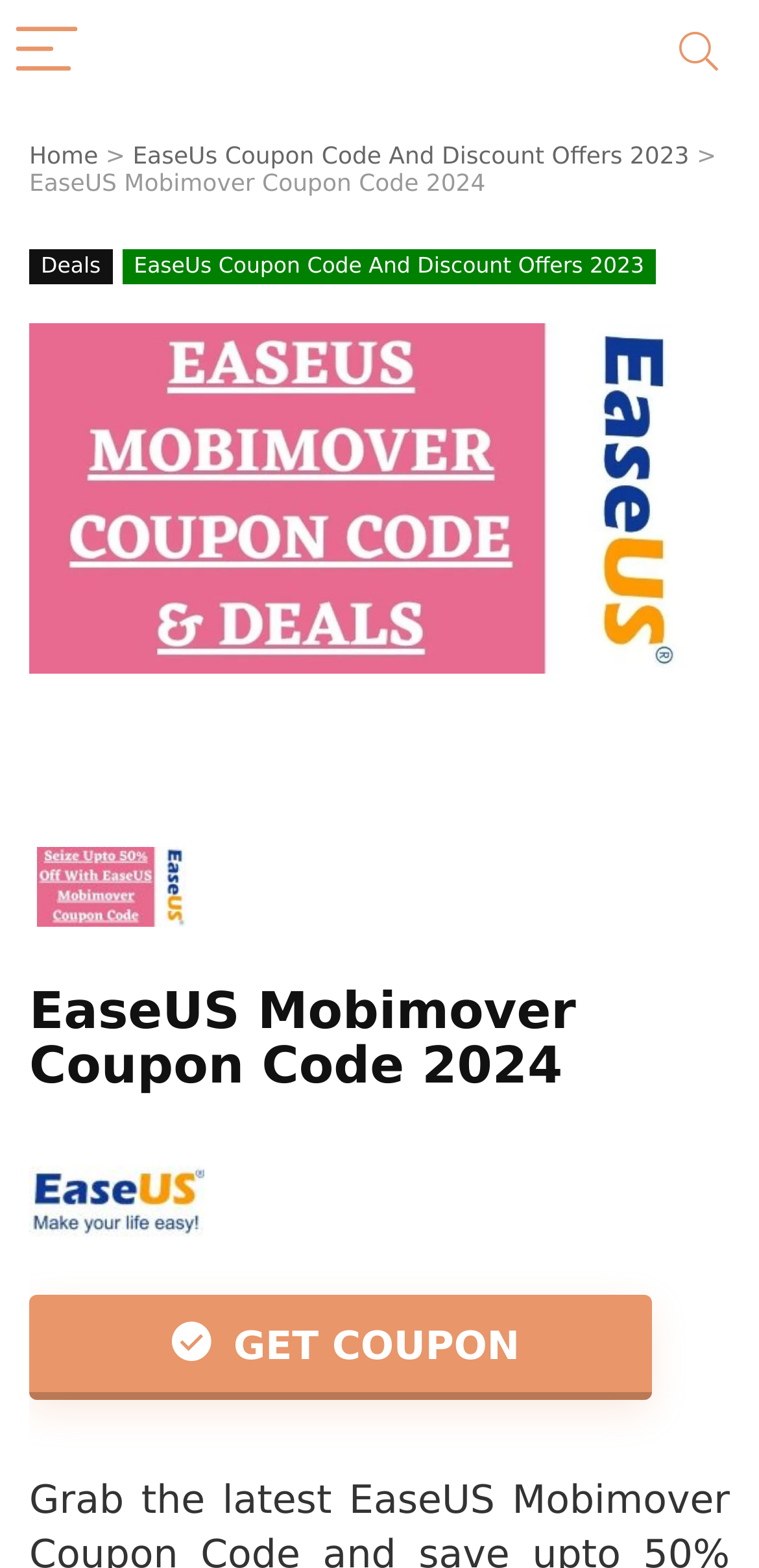Determine the coordinates of the bounding box for the clickable area needed to execute this instruction: "Check Facebook page".

None